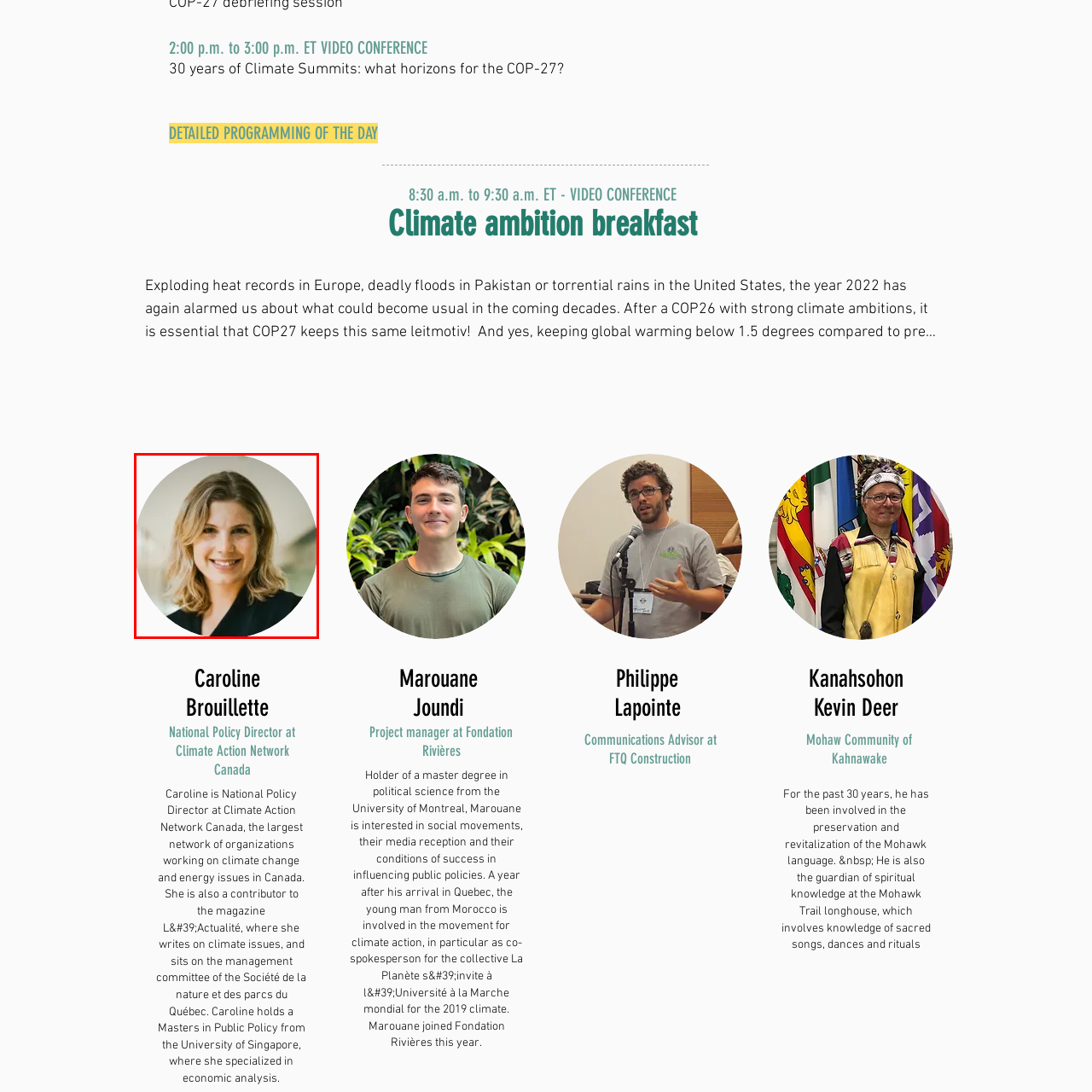What is Caroline Brouillette involved in?
Direct your attention to the highlighted area in the red bounding box of the image and provide a detailed response to the question.

The image description states that Caroline Brouillette is actively involved in climate change advocacy, working with the largest network of organizations dedicated to climate and energy issues in Canada.